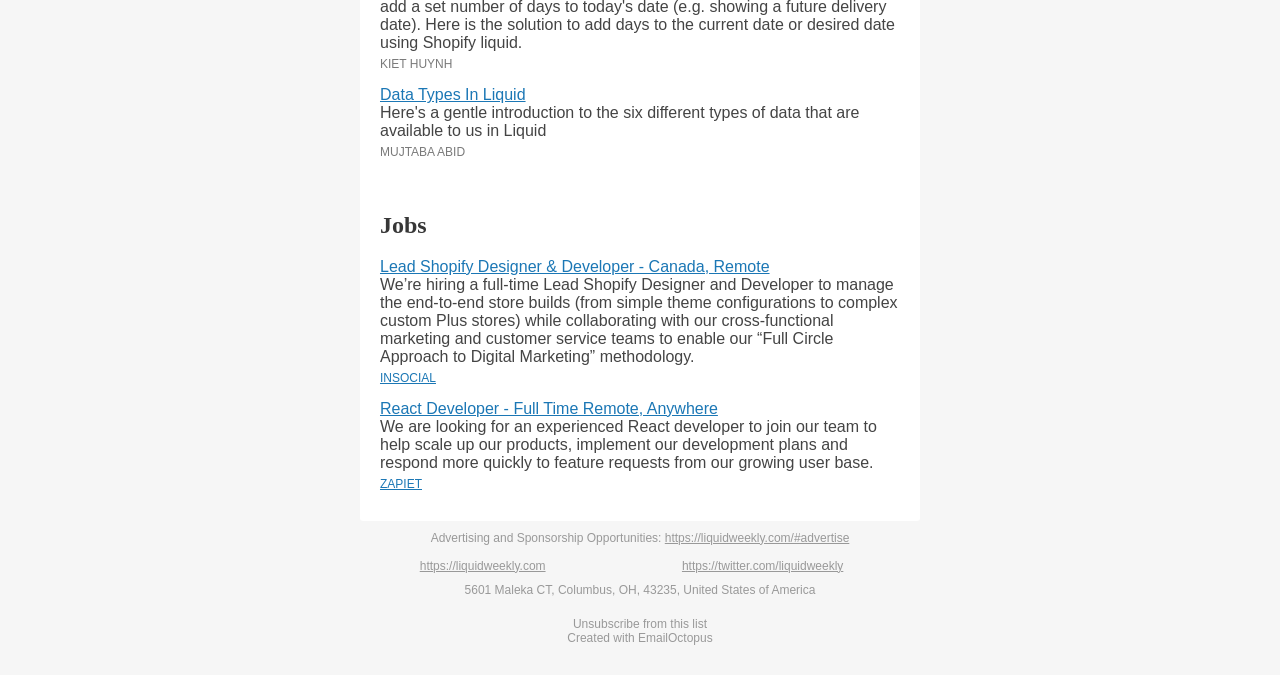Please locate the bounding box coordinates of the element that needs to be clicked to achieve the following instruction: "View the blog post 'William J. Simmons: A Formerly Enslaved Man Who Became a Dentist, Writer, US Soldier, Educator, Minister and College President'". The coordinates should be four float numbers between 0 and 1, i.e., [left, top, right, bottom].

None